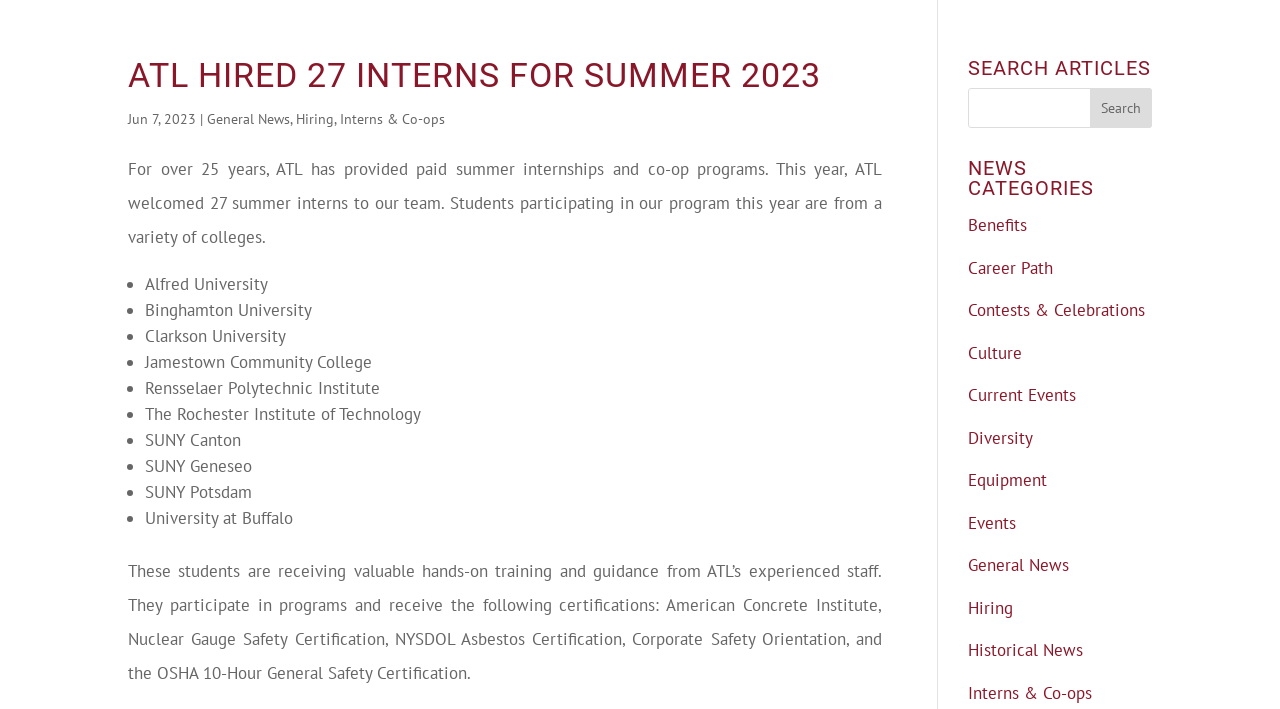Provide a brief response to the question below using a single word or phrase: 
What is the purpose of the search bar?

To search articles